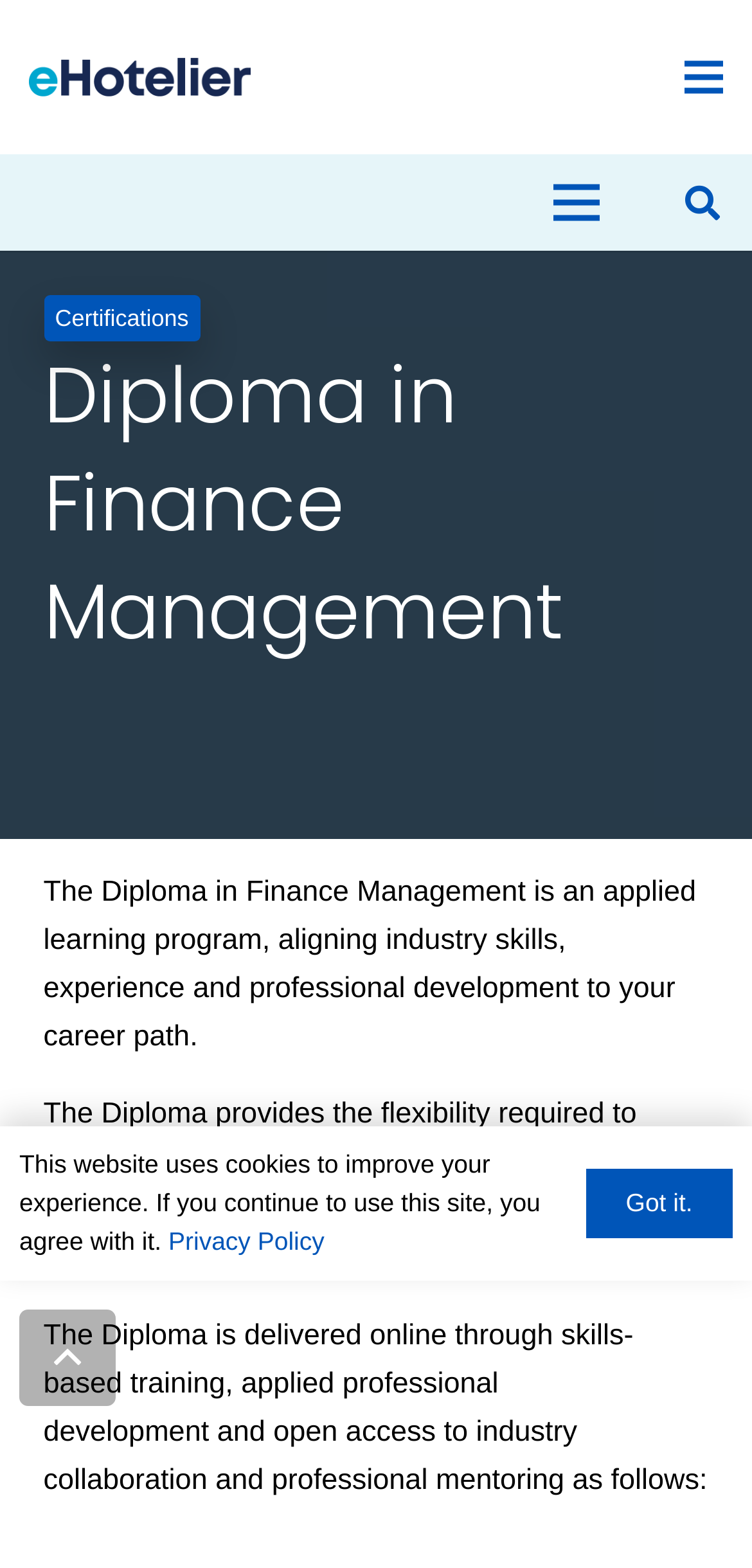Is there a search function on the webpage?
Using the image, answer in one word or phrase.

Yes